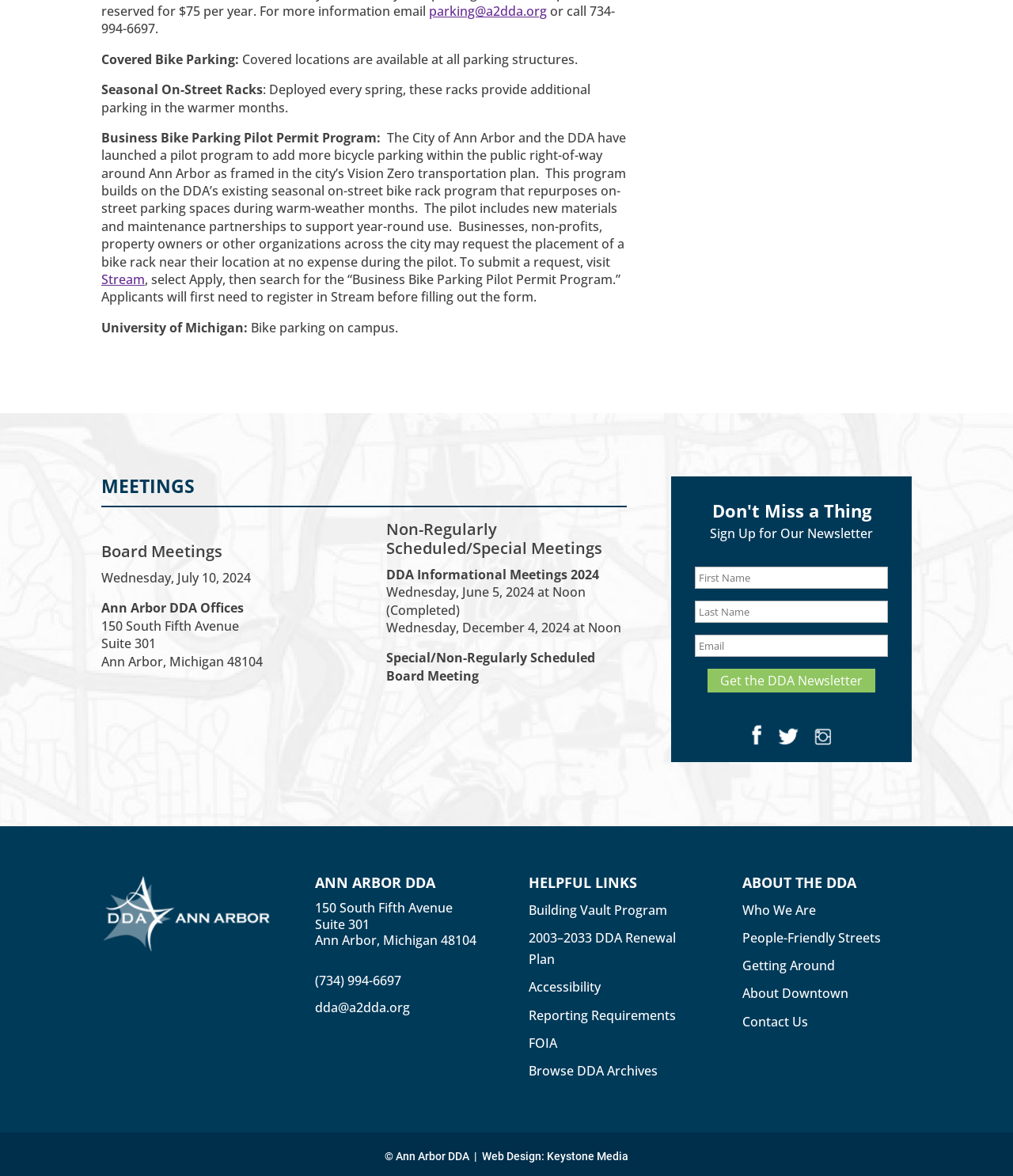Please locate the bounding box coordinates of the region I need to click to follow this instruction: "Visit the 'Business Bike Parking Pilot Permit Program'".

[0.1, 0.23, 0.143, 0.245]